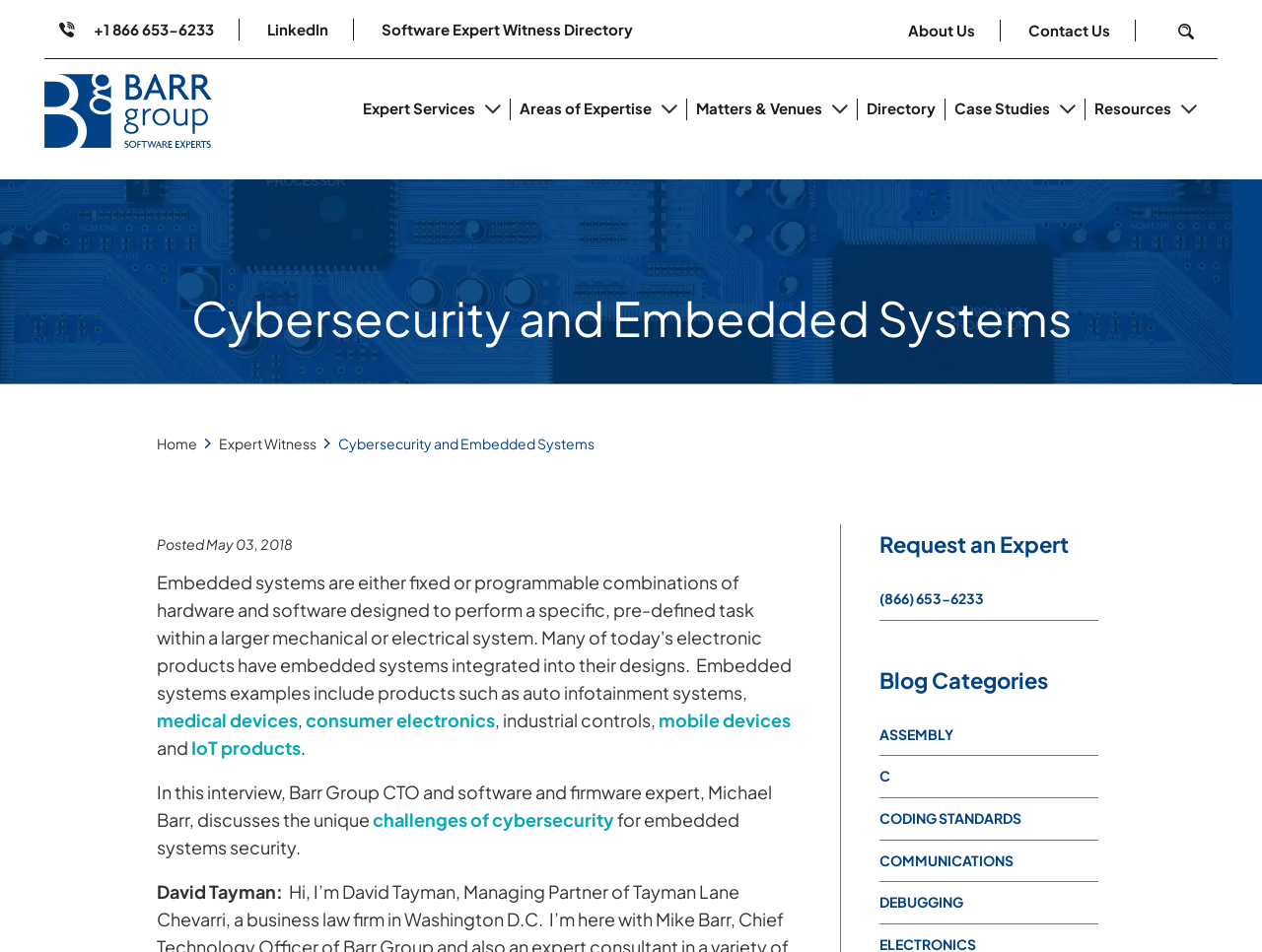Identify the bounding box coordinates of the clickable region to carry out the given instruction: "Search for something".

[0.924, 0.016, 0.953, 0.055]